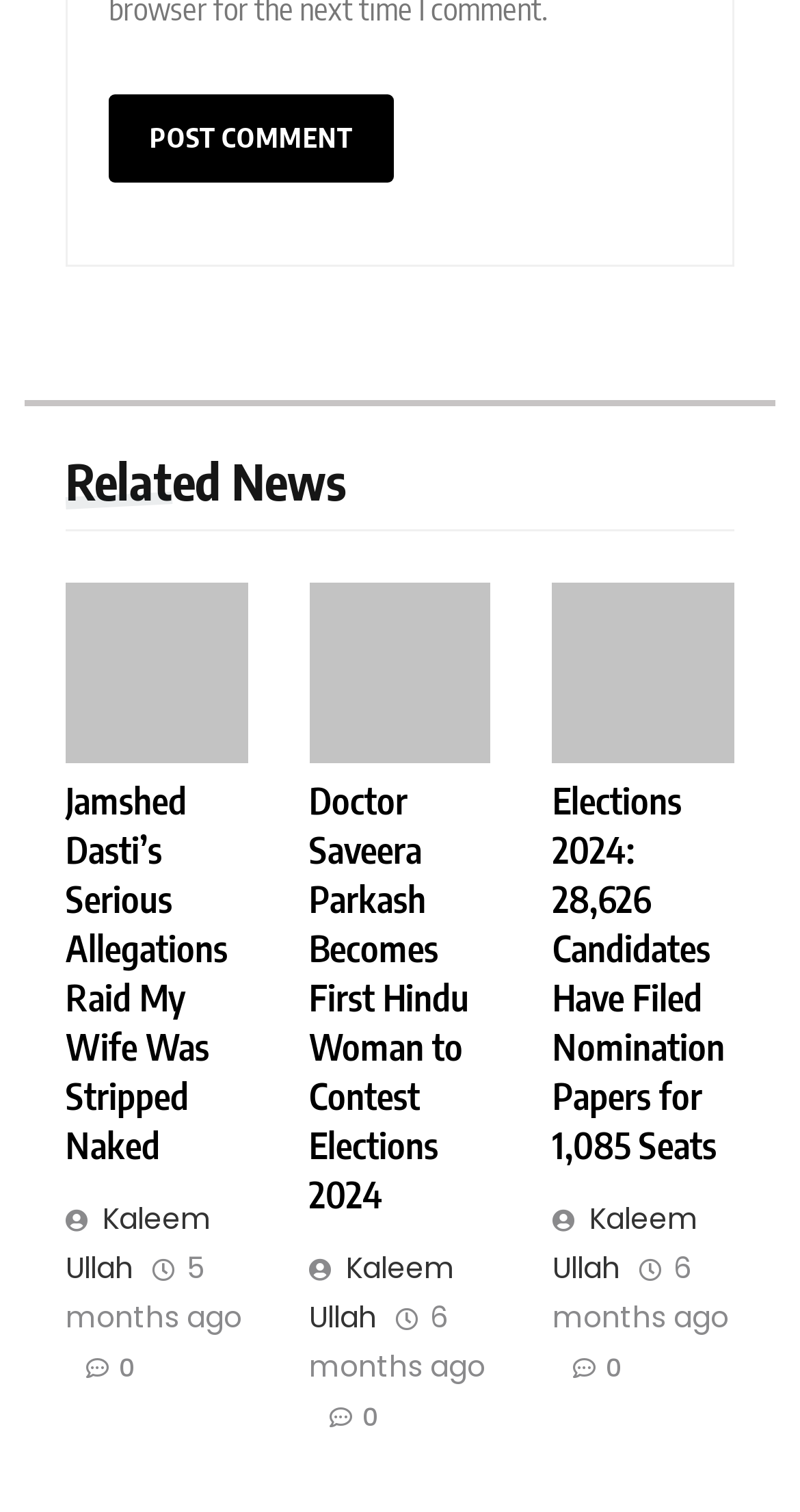What is the purpose of the button?
Ensure your answer is thorough and detailed.

The button with the text 'Post Comment' is likely used to submit a comment or opinion on a particular topic or article, allowing users to engage in a discussion or share their thoughts.